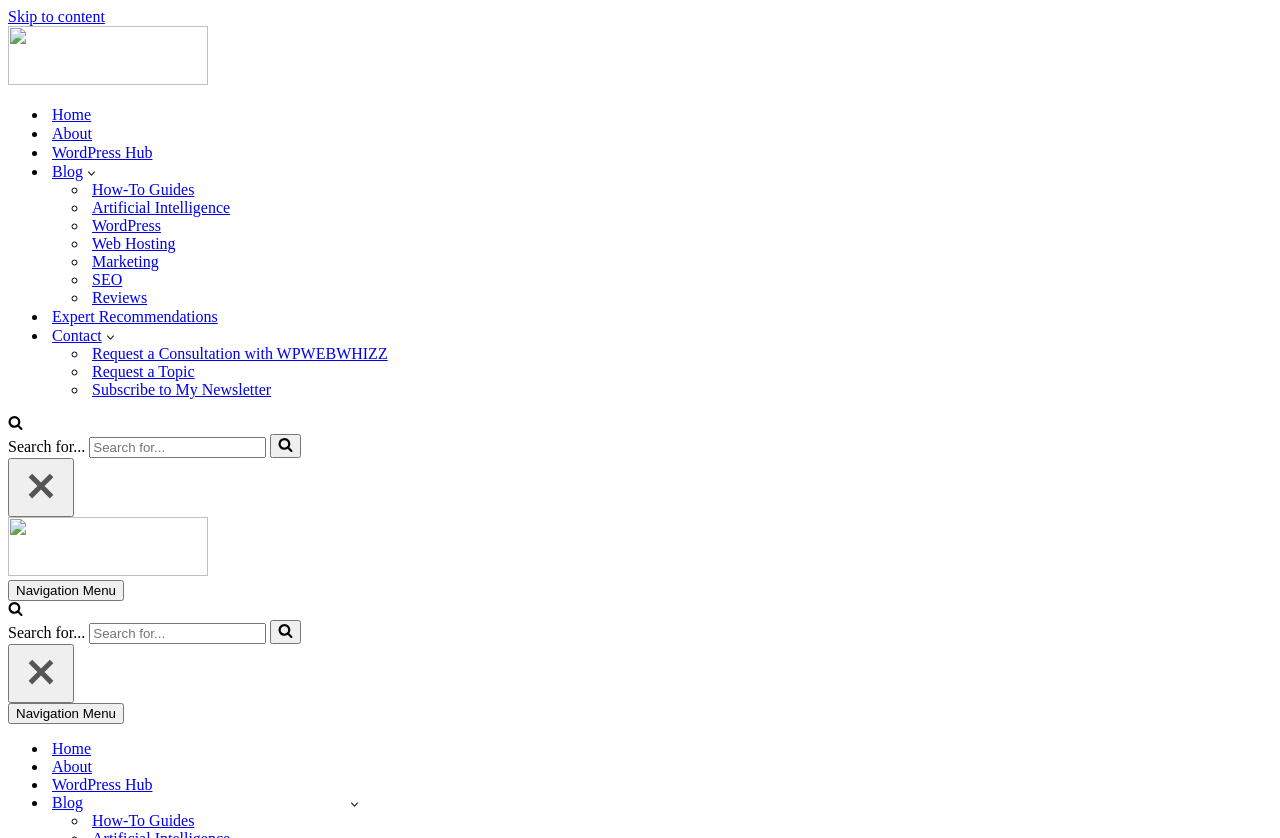Based on the image, provide a detailed response to the question:
What is the name of the WordPress expert offering free advice?

The question can be answered by looking at the link element with the text 'WP Web Whizz WordPress Expert Offering FREE Advice' which appears multiple times on the webpage.